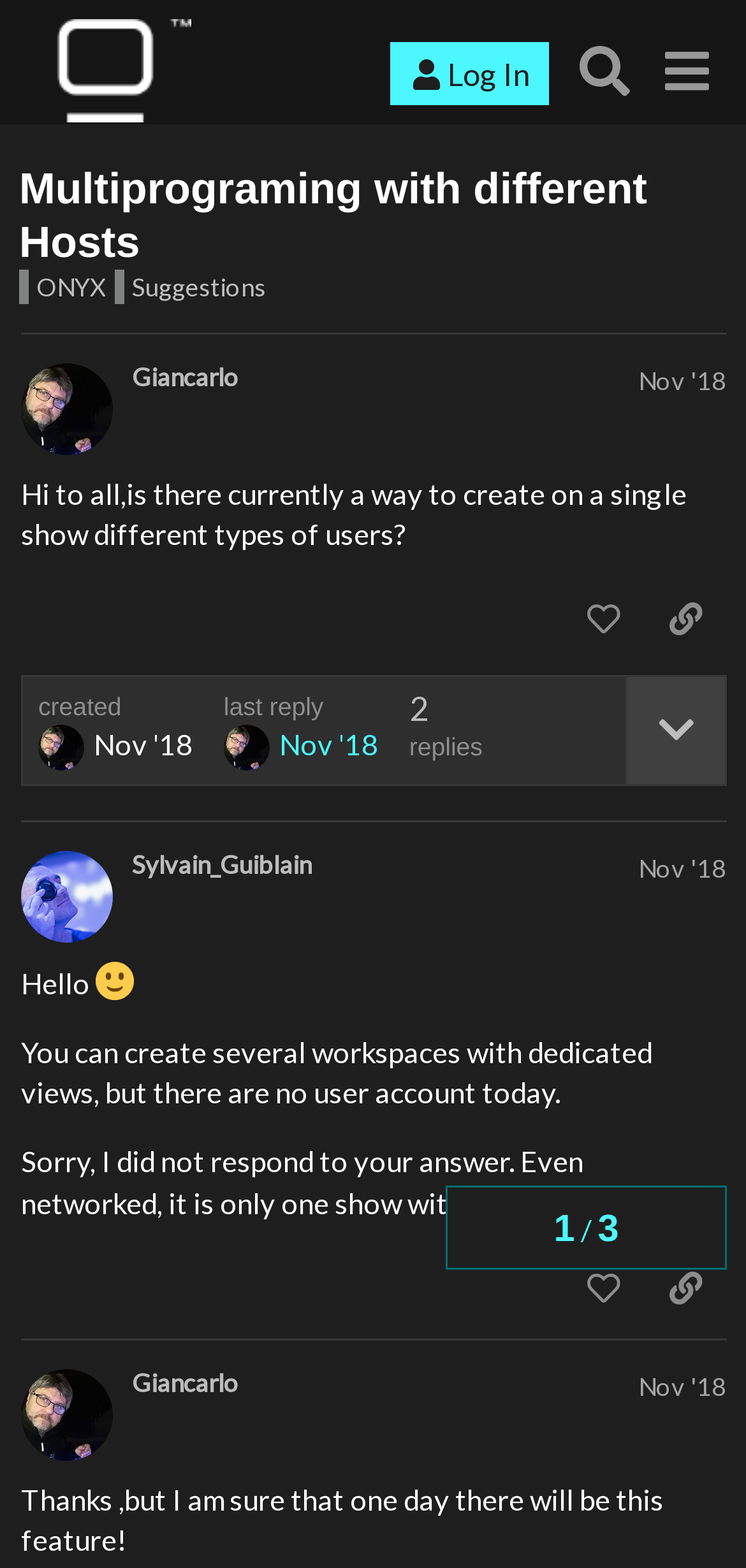Please identify the bounding box coordinates of the element's region that I should click in order to complete the following instruction: "Expand topic details". The bounding box coordinates consist of four float numbers between 0 and 1, i.e., [left, top, right, bottom].

[0.838, 0.431, 0.972, 0.501]